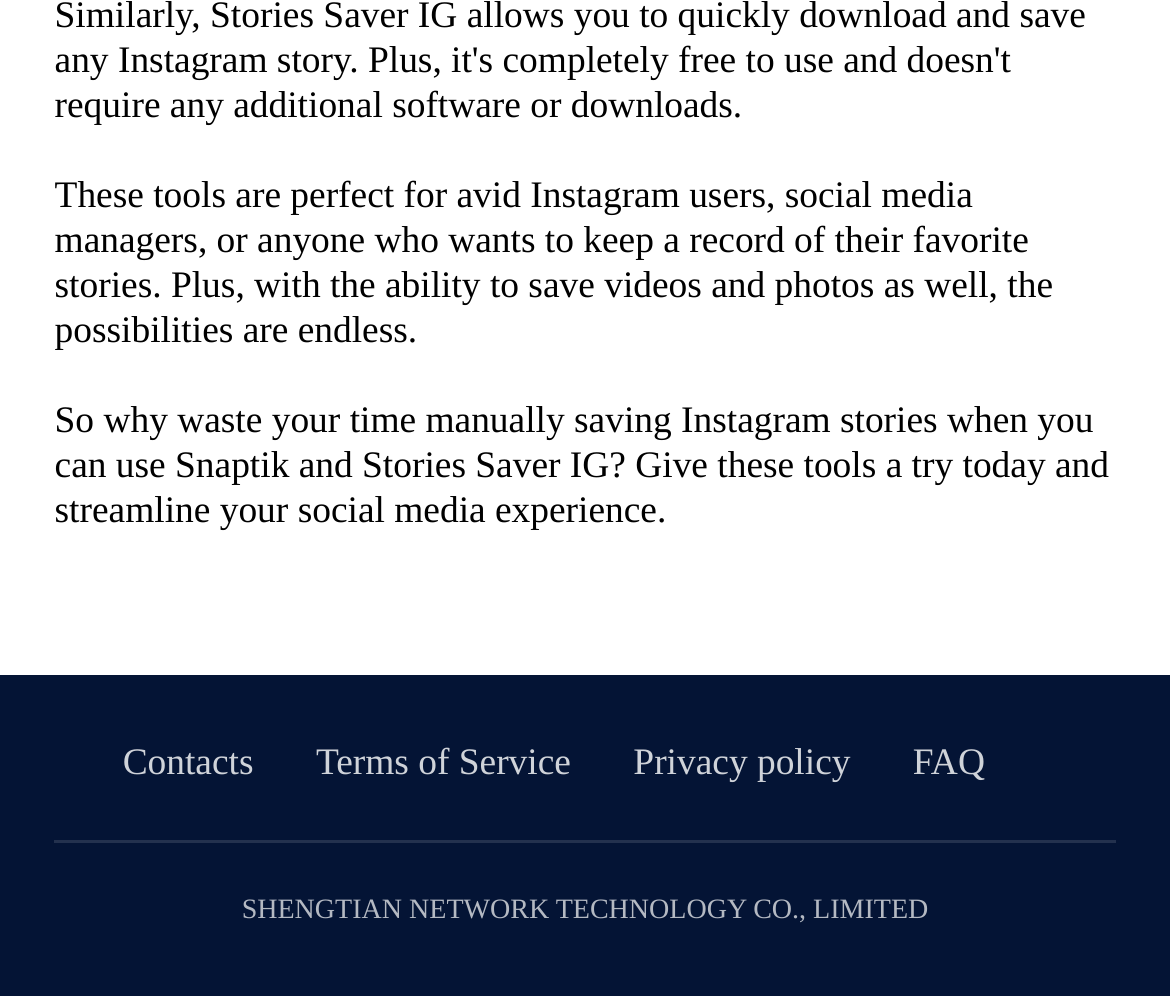Using the webpage screenshot, find the UI element described by Contacts. Provide the bounding box coordinates in the format (top-left x, top-left y, bottom-right x, bottom-right y), ensuring all values are floating point numbers between 0 and 1.

[0.105, 0.745, 0.217, 0.787]